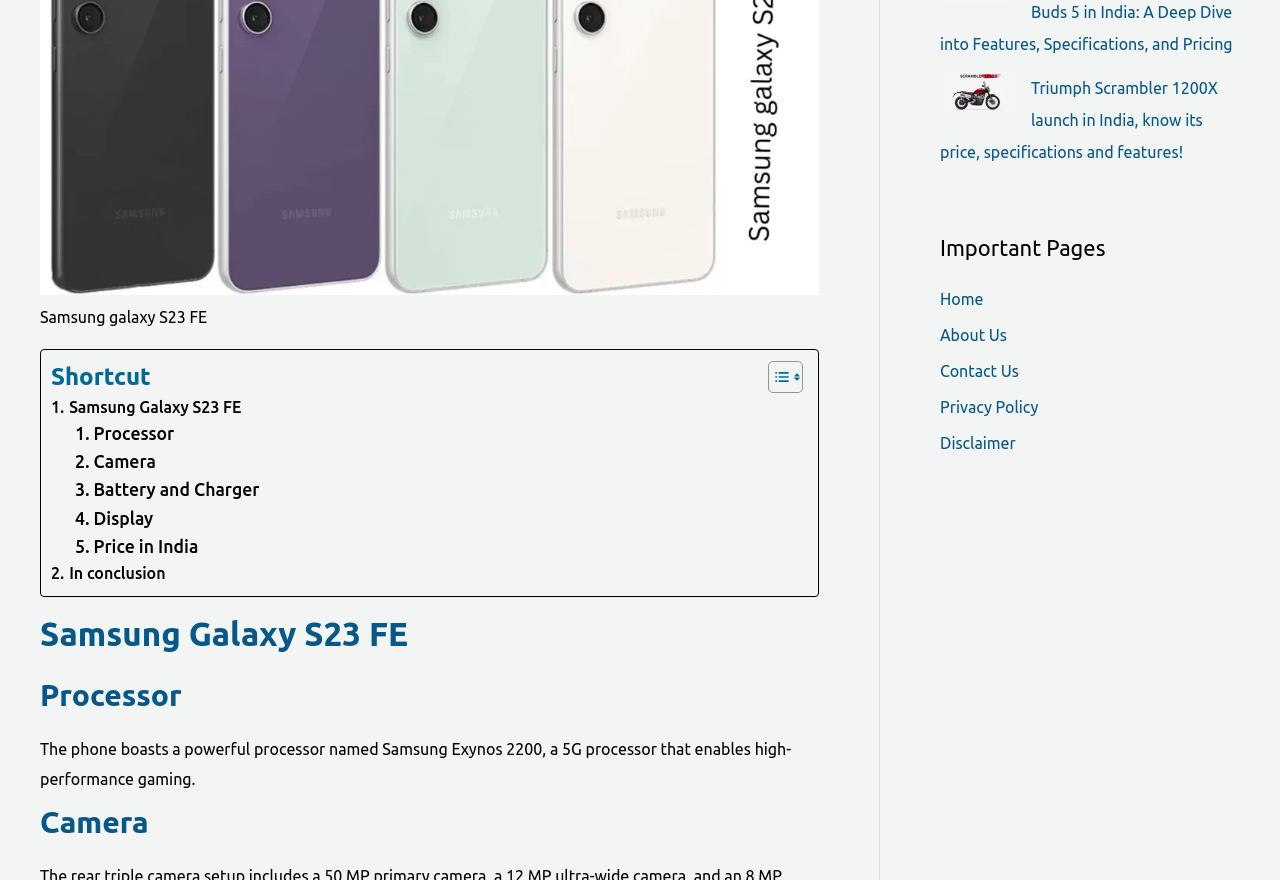From the given element description: "Samsung Galaxy S23 FE", find the bounding box for the UI element. Provide the coordinates as four float numbers between 0 and 1, in the order [left, top, right, bottom].

[0.04, 0.448, 0.189, 0.477]